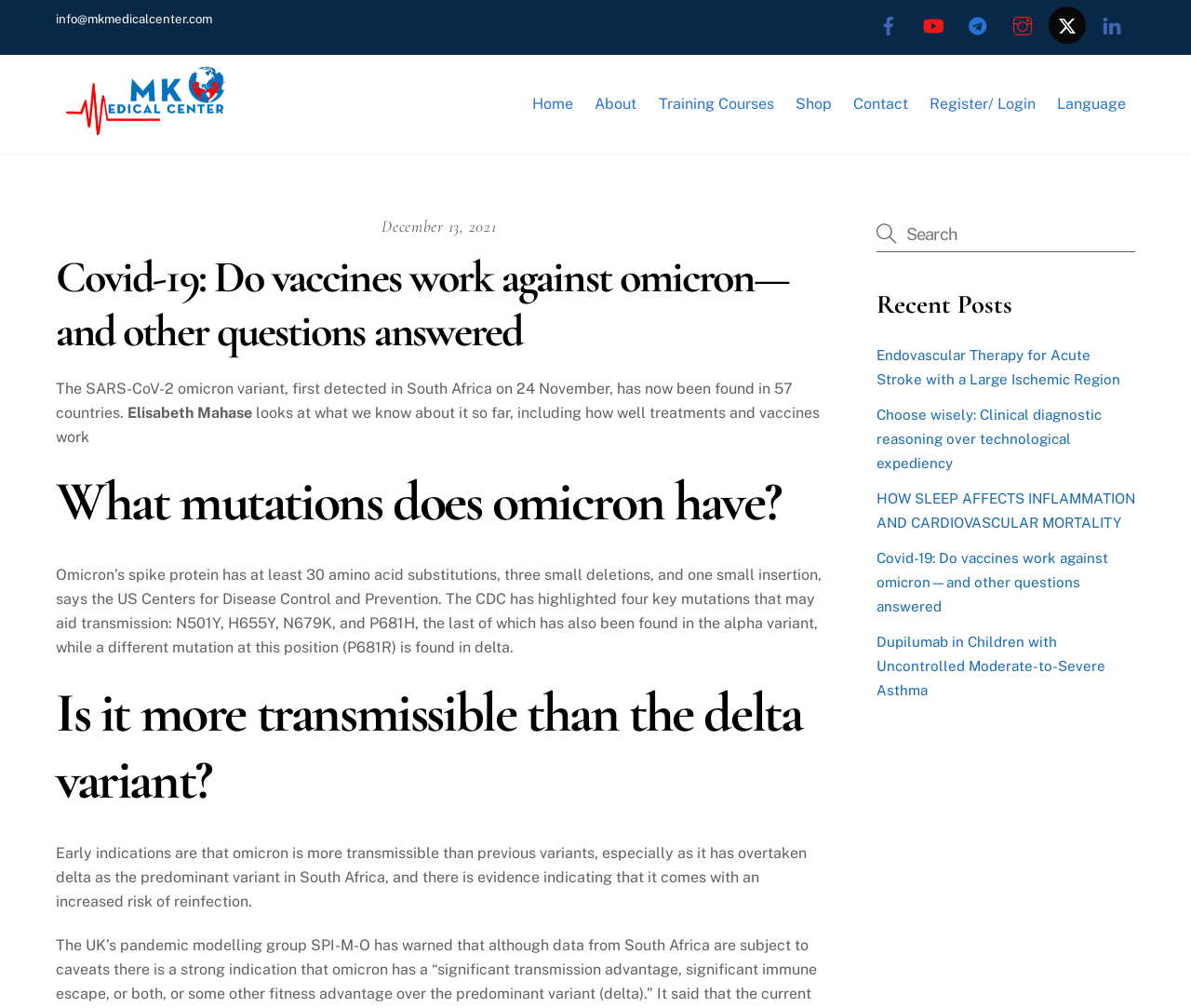Please identify the bounding box coordinates of the region to click in order to complete the given instruction: "Read about Covid-19 and omicron". The coordinates should be four float numbers between 0 and 1, i.e., [left, top, right, bottom].

[0.047, 0.25, 0.69, 0.356]